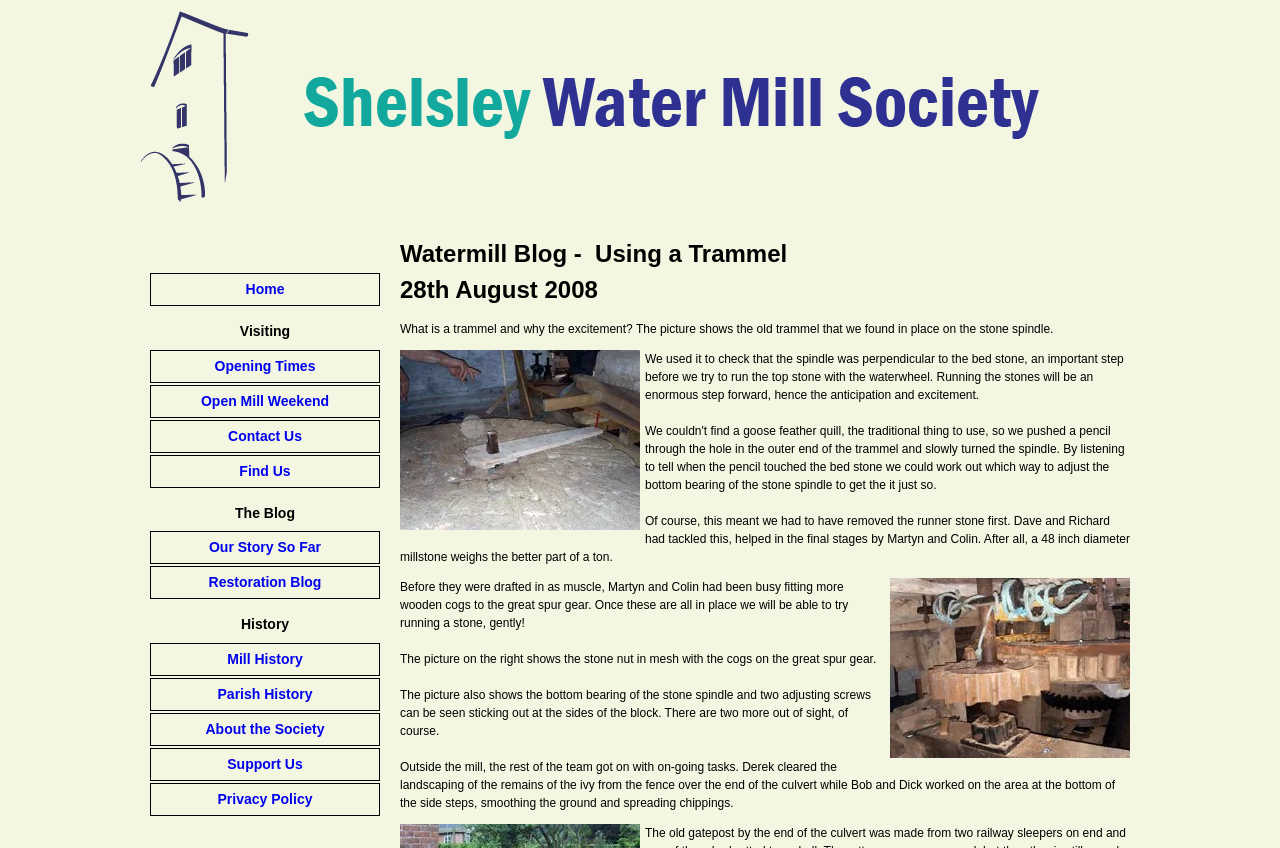Can you find the bounding box coordinates for the element to click on to achieve the instruction: "Learn about 'Mill History'"?

[0.117, 0.758, 0.297, 0.797]